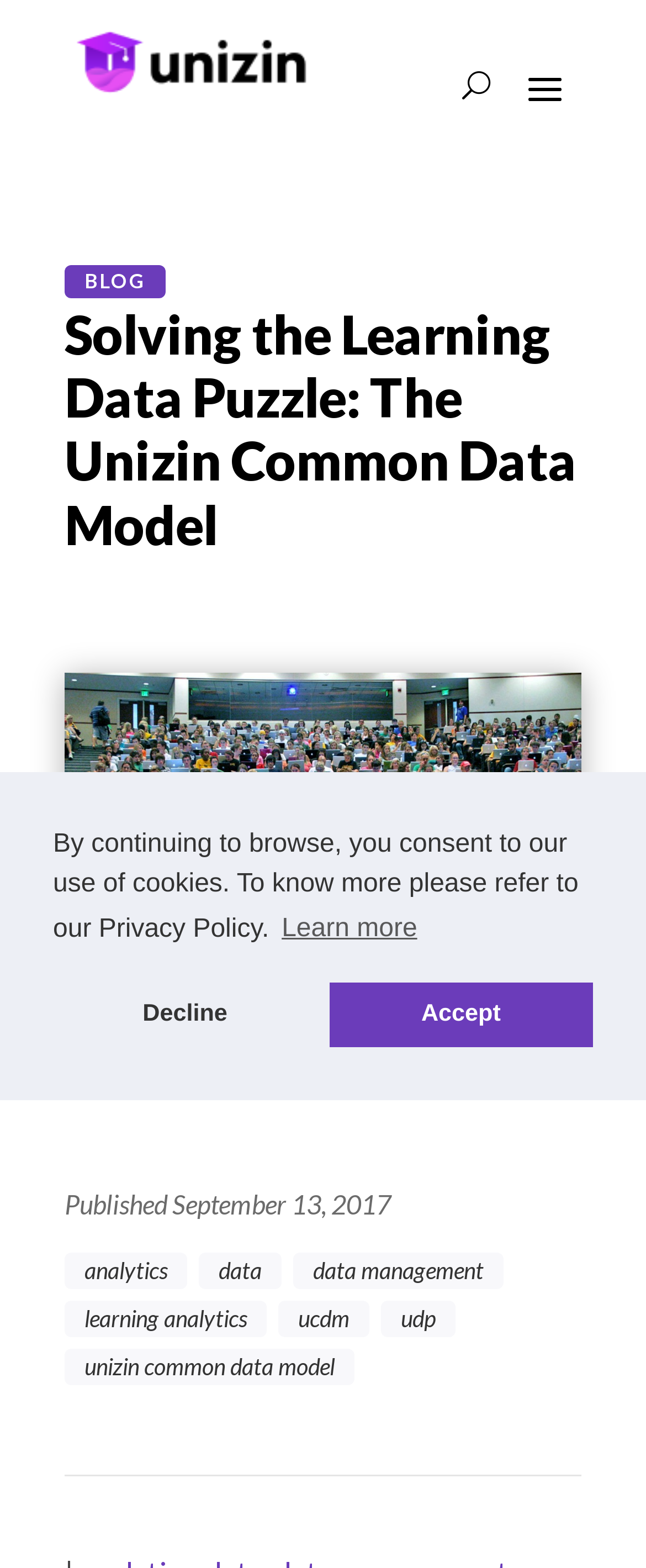Please identify the bounding box coordinates of the area I need to click to accomplish the following instruction: "Click the ALLOW ALL COOKIES button".

None